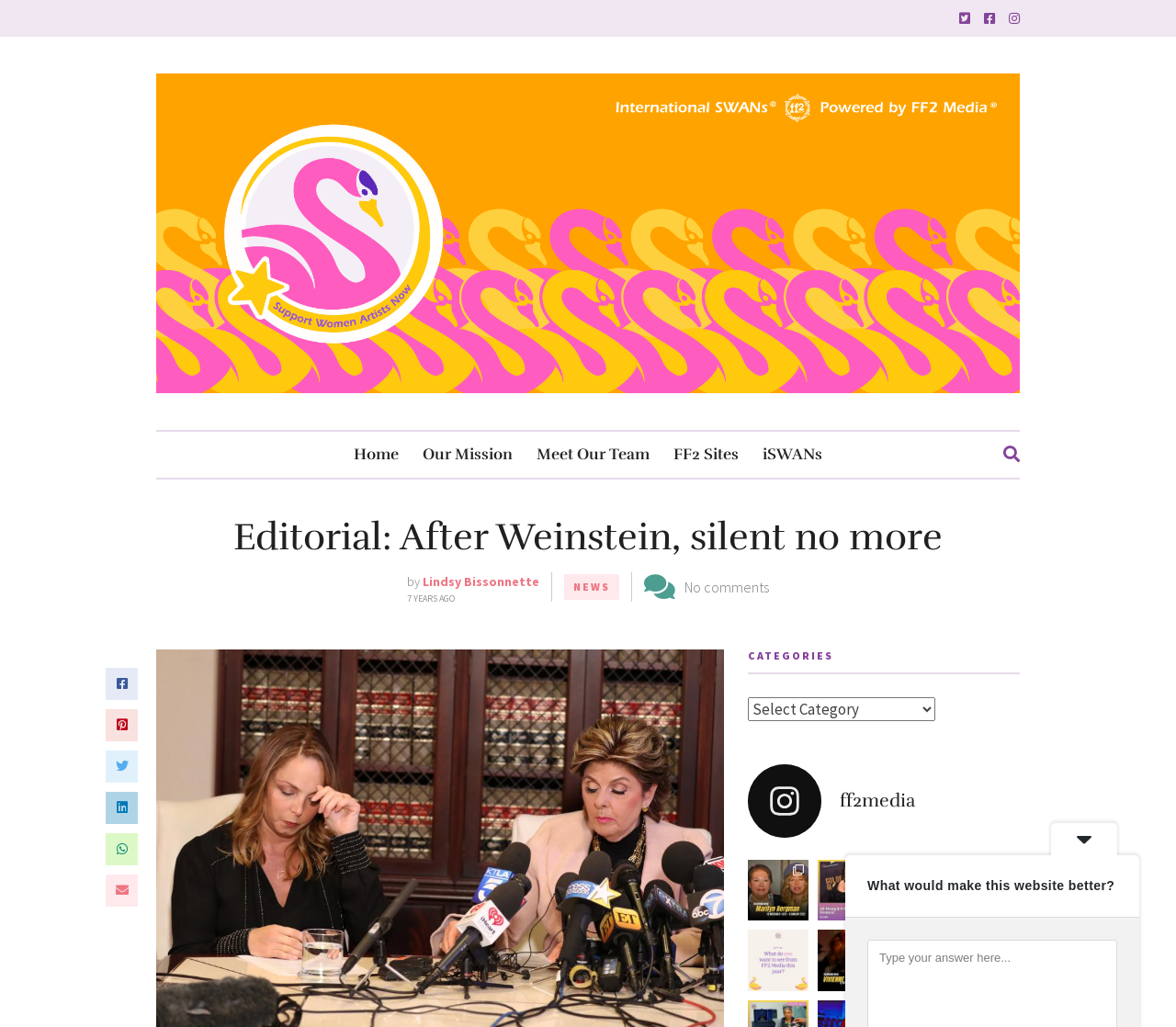Using the information in the image, give a detailed answer to the following question: What is the purpose of the 'CATEGORIES' section?

The 'CATEGORIES' section is located on the right side of the webpage and contains a dropdown menu, suggesting that it is used to categorize articles or content on the webpage.